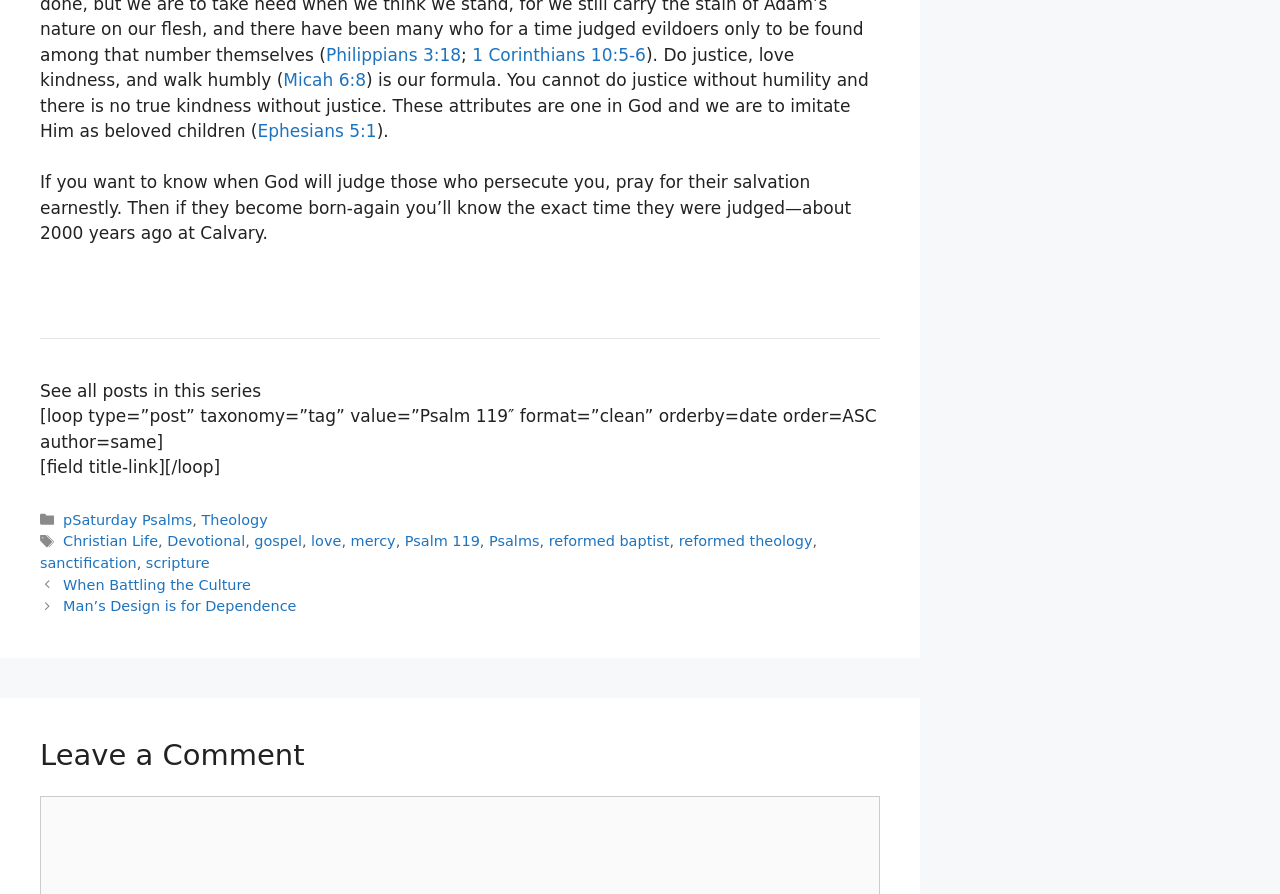Please find the bounding box coordinates of the element that you should click to achieve the following instruction: "Click on the link 'When Battling the Culture'". The coordinates should be presented as four float numbers between 0 and 1: [left, top, right, bottom].

[0.049, 0.588, 0.196, 0.606]